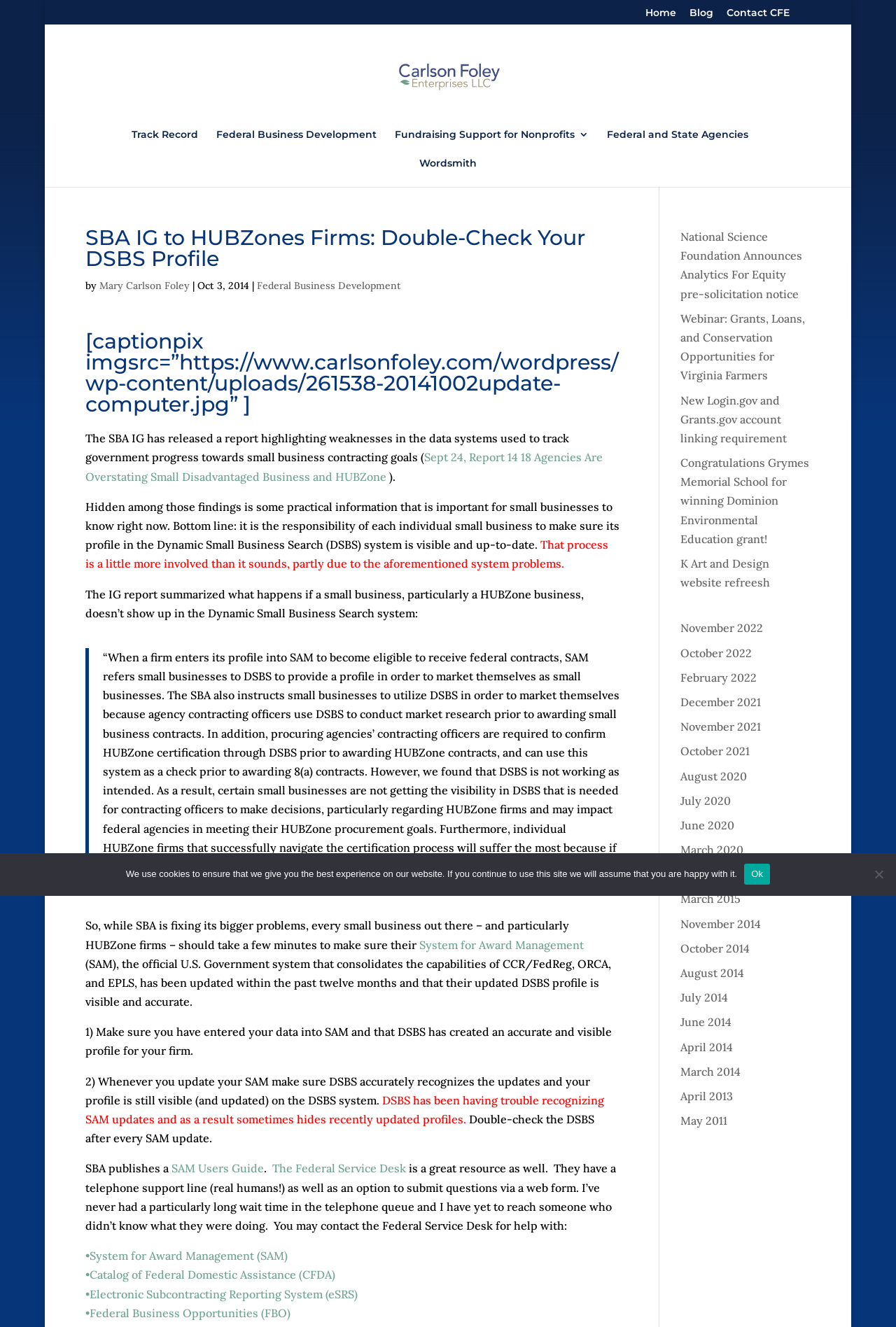Kindly determine the bounding box coordinates of the area that needs to be clicked to fulfill this instruction: "Contact CFE".

[0.811, 0.006, 0.882, 0.018]